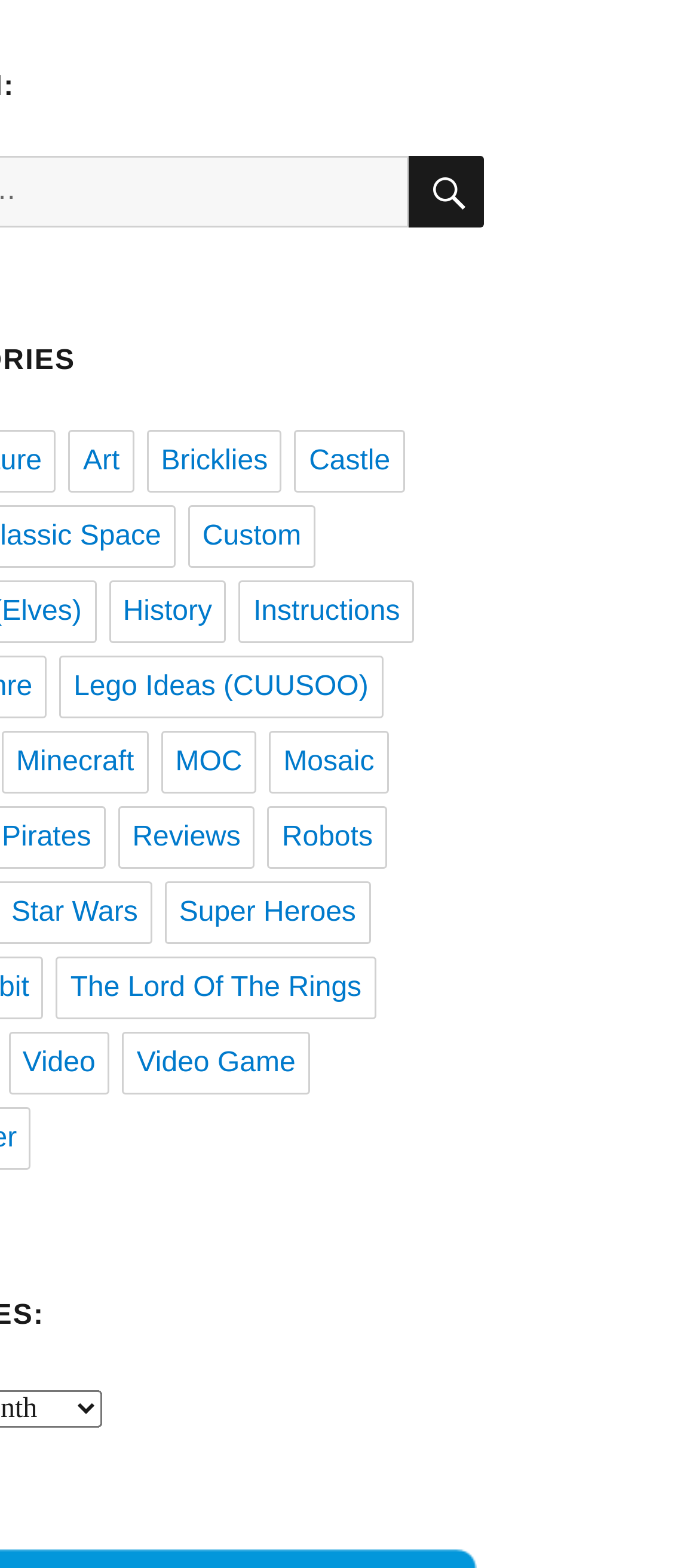Please find the bounding box coordinates of the section that needs to be clicked to achieve this instruction: "Watch Videos".

[0.012, 0.658, 0.157, 0.698]